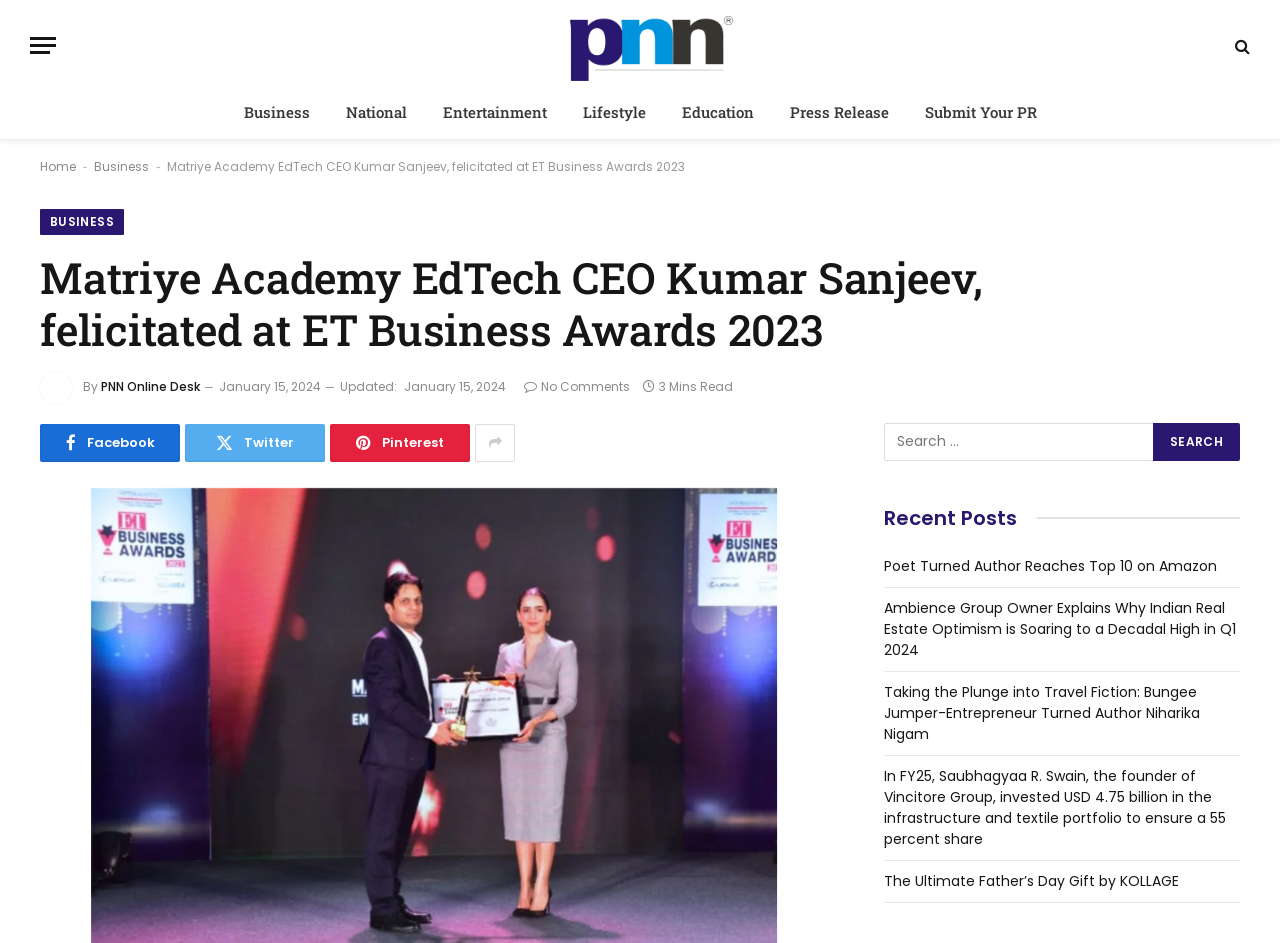Provide a comprehensive caption for the webpage.

The webpage appears to be a news article page, specifically featuring a story about Kumar Sanjeev, the Co-founder and CEO of Matriye Academy EdTech, being felicitated at the ET Business Awards event in Pune. 

At the top left corner, there is a menu button and a link with a search icon. To the right of these elements, there are several links to different categories, including Business, National, Entertainment, Lifestyle, Education, and Press Release. 

Below these links, there is a prominent heading that displays the title of the article, "Matriye Academy EdTech CEO Kumar Sanjeev, felicitated at ET Business Awards 2023". 

On the left side of the page, there is a section with a heading "BUSINESS" and a link to the same category. Below this, there is an image with a caption "PNN Online Desk". The article's author, "PNN Online Desk", is mentioned, along with the date "January 15, 2024" and a timestamp "Updated:". 

The main content of the article is not explicitly described in the accessibility tree, but it is likely to be a news article about Kumar Sanjeev's felicitation. 

On the right side of the page, there are social media links to Facebook, Twitter, Pinterest, and another unknown platform. Below these links, there is a search bar with a search button. 

Further down the page, there is a section titled "Recent Posts" with several links to other news articles, including "Poet Turned Author Reaches Top 10 on Amazon", "Ambience Group Owner Explains Why Indian Real Estate Optimism is Soaring to a Decadal High in Q1 2024", and a few others.